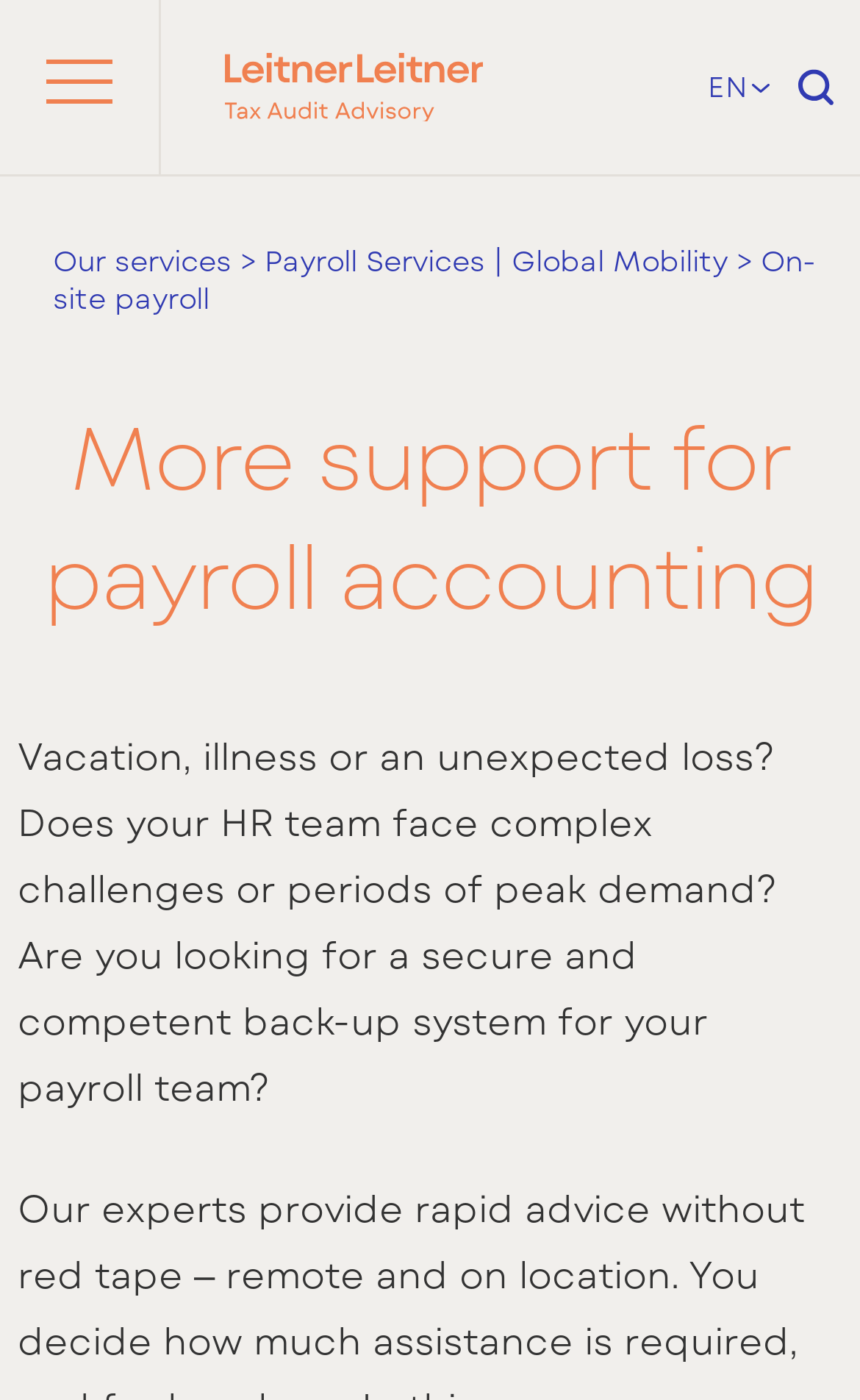Provide a brief response to the question using a single word or phrase: 
What is the main topic of the webpage?

Payroll Services